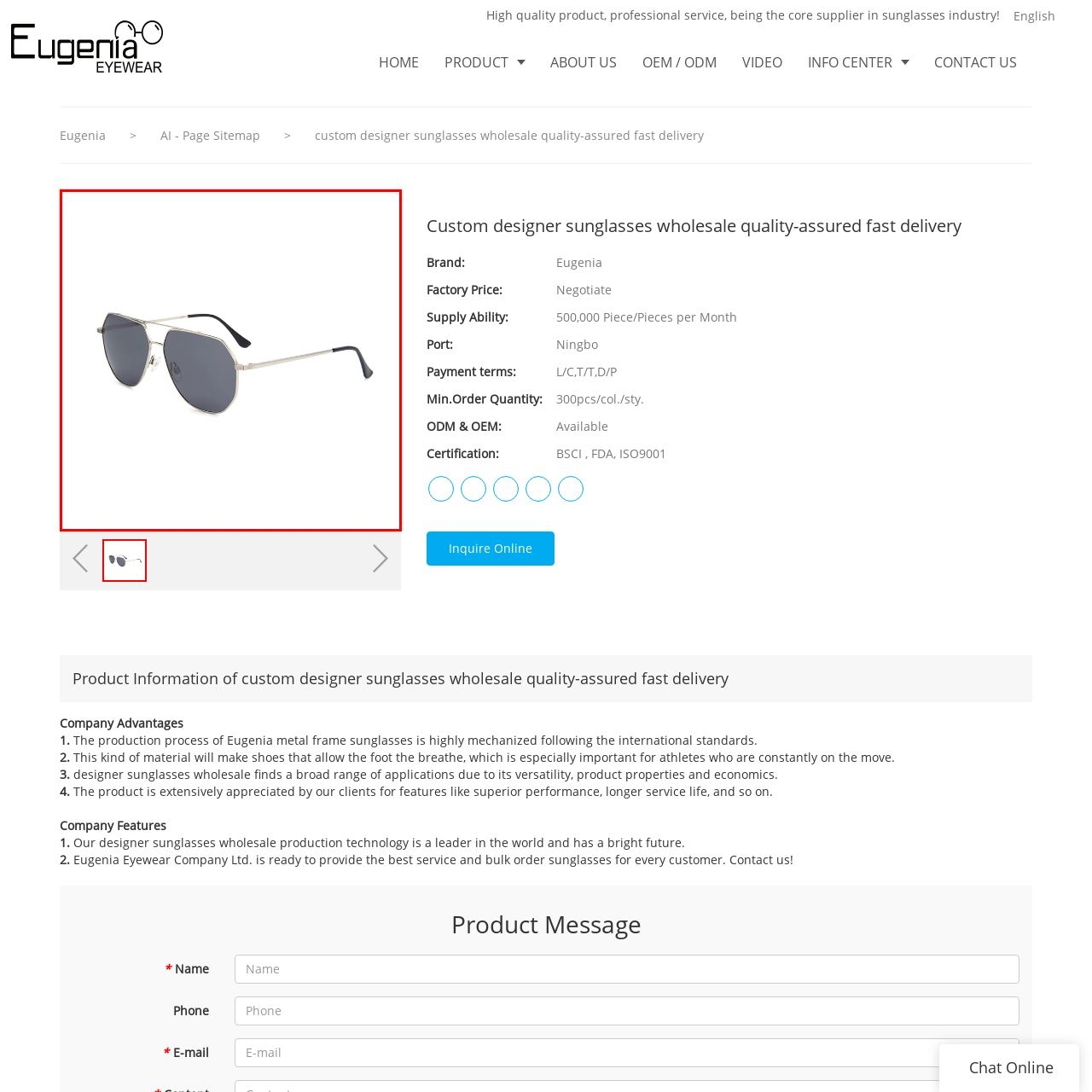View the image inside the red box and answer the question briefly with a word or phrase:
What material are the tips of the arms made of?

Rubber